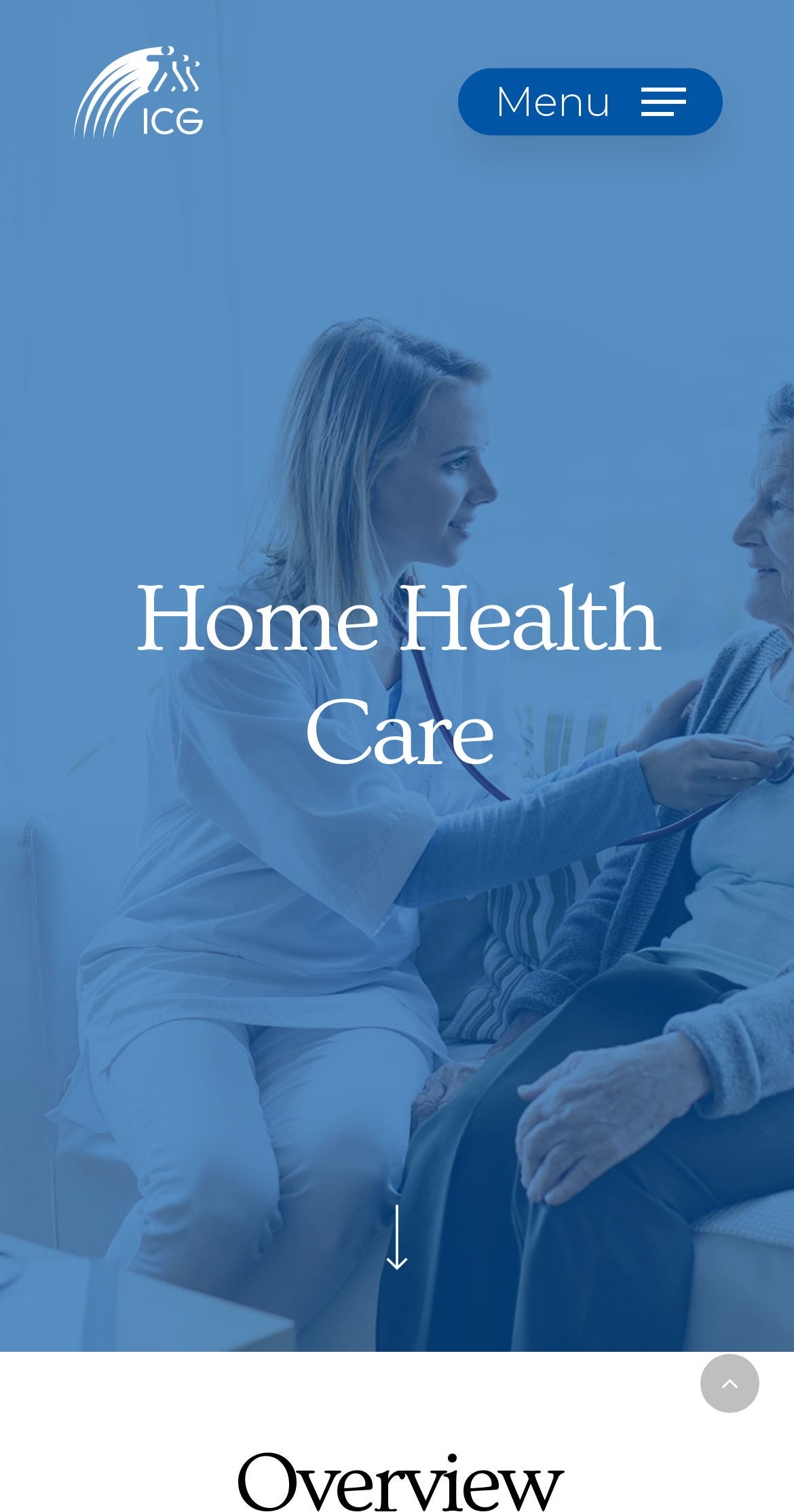What is the location of the 'About' link?
Please analyze the image and answer the question with as much detail as possible.

The 'About' link is located at the top-right corner of the webpage, below the 'Navigation Menu' link.